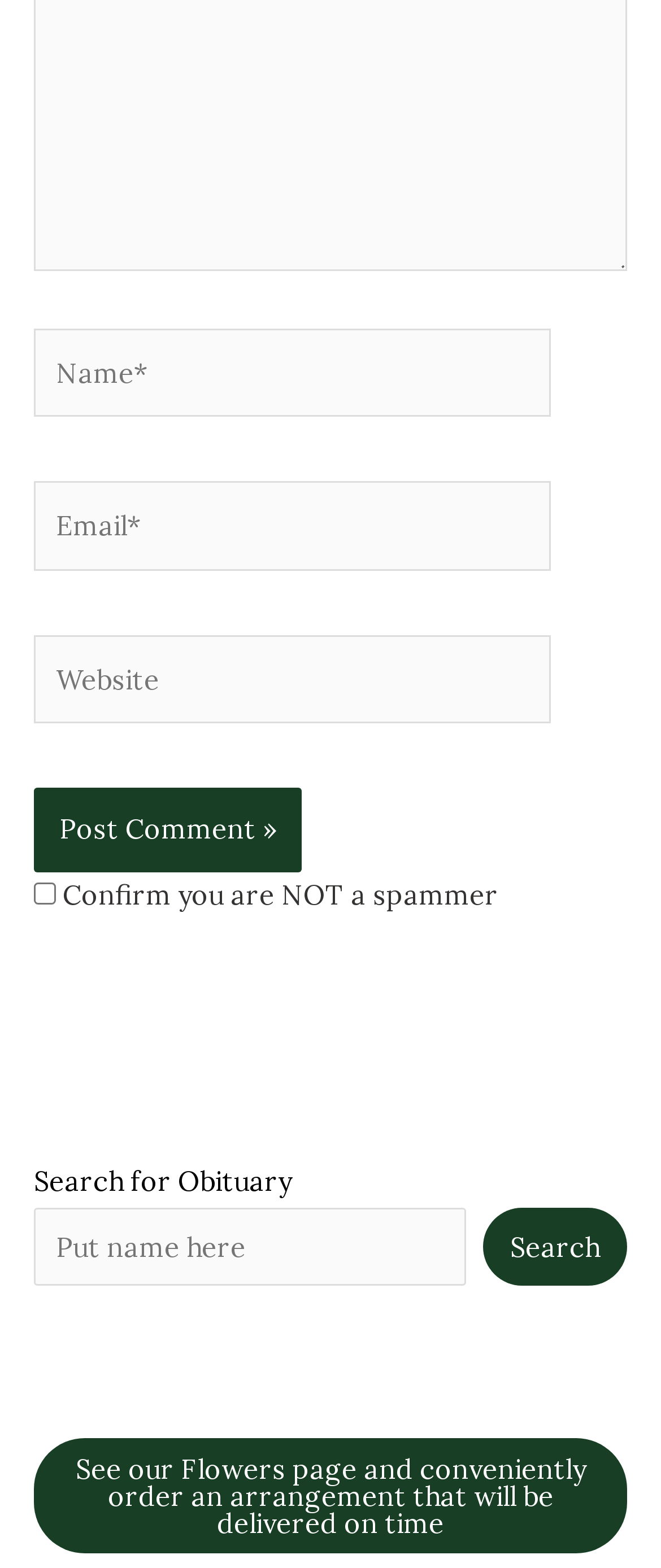Identify the bounding box coordinates of the element that should be clicked to fulfill this task: "Check the confirmation box". The coordinates should be provided as four float numbers between 0 and 1, i.e., [left, top, right, bottom].

[0.051, 0.563, 0.085, 0.577]